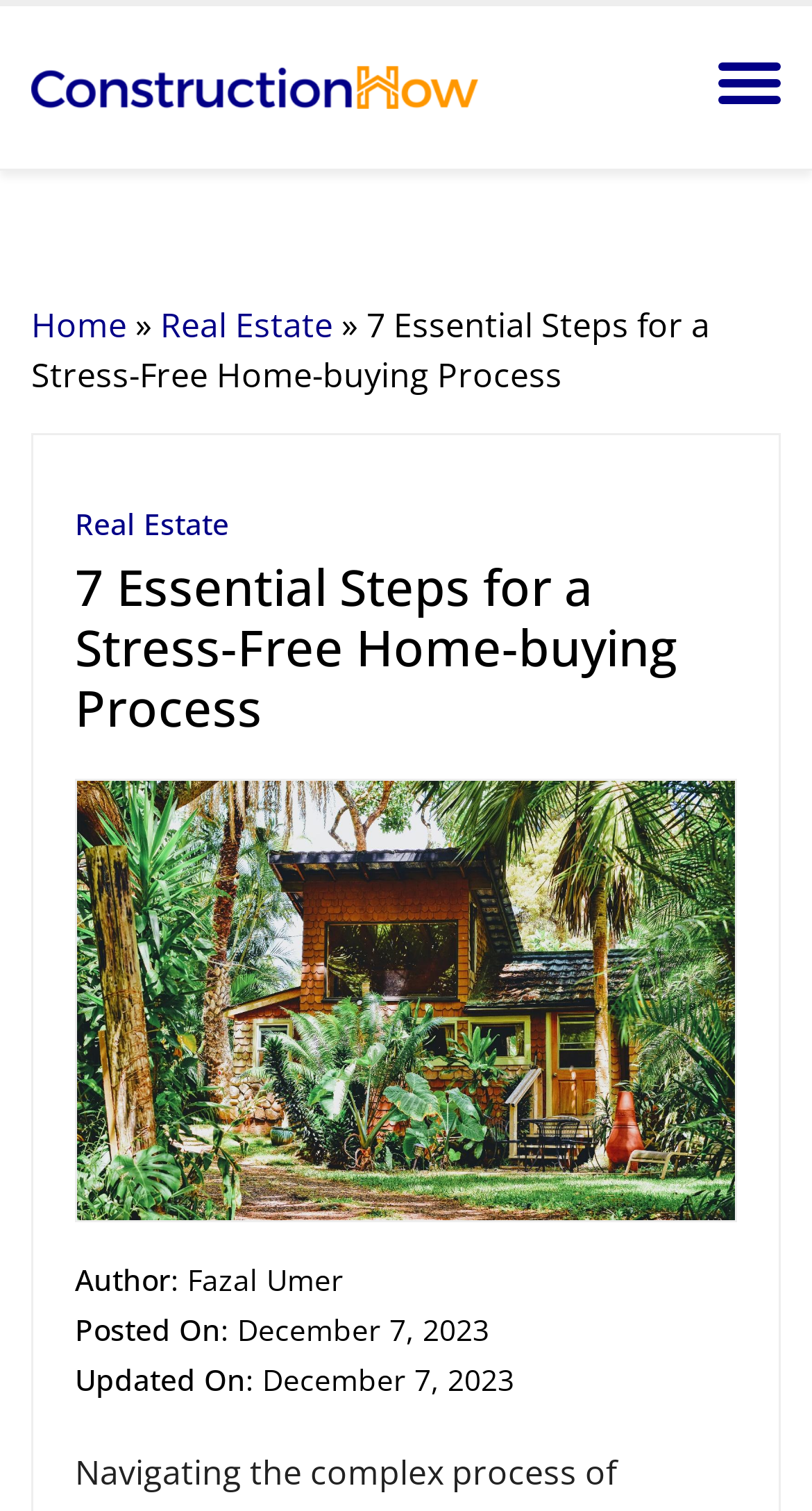Create a detailed narrative of the webpage’s visual and textual elements.

The webpage appears to be a blog post or article about the home-buying process, specifically focusing on Maui, Hawaii. At the top of the page, there is a logo on the left side and a search button on the right side. Below the logo, there is a navigation bar with breadcrumbs, showing the path "Home > Real Estate > 7 Essential Steps for a Stress-Free Home-buying Process".

The main content of the page is divided into sections. The title of the article, "7 Essential Steps for a Stress-Free Home-buying Process", is prominently displayed in a large font size. Below the title, there is a figure or image related to the article, taking up most of the width of the page.

To the right of the image, there is a section with information about the author, including their name, "Fazal Umer", and the dates the article was posted and updated. The author's name is a clickable link.

The overall layout of the page is clean and easy to navigate, with clear headings and concise text. The use of images and whitespace helps to break up the content and make it more readable.